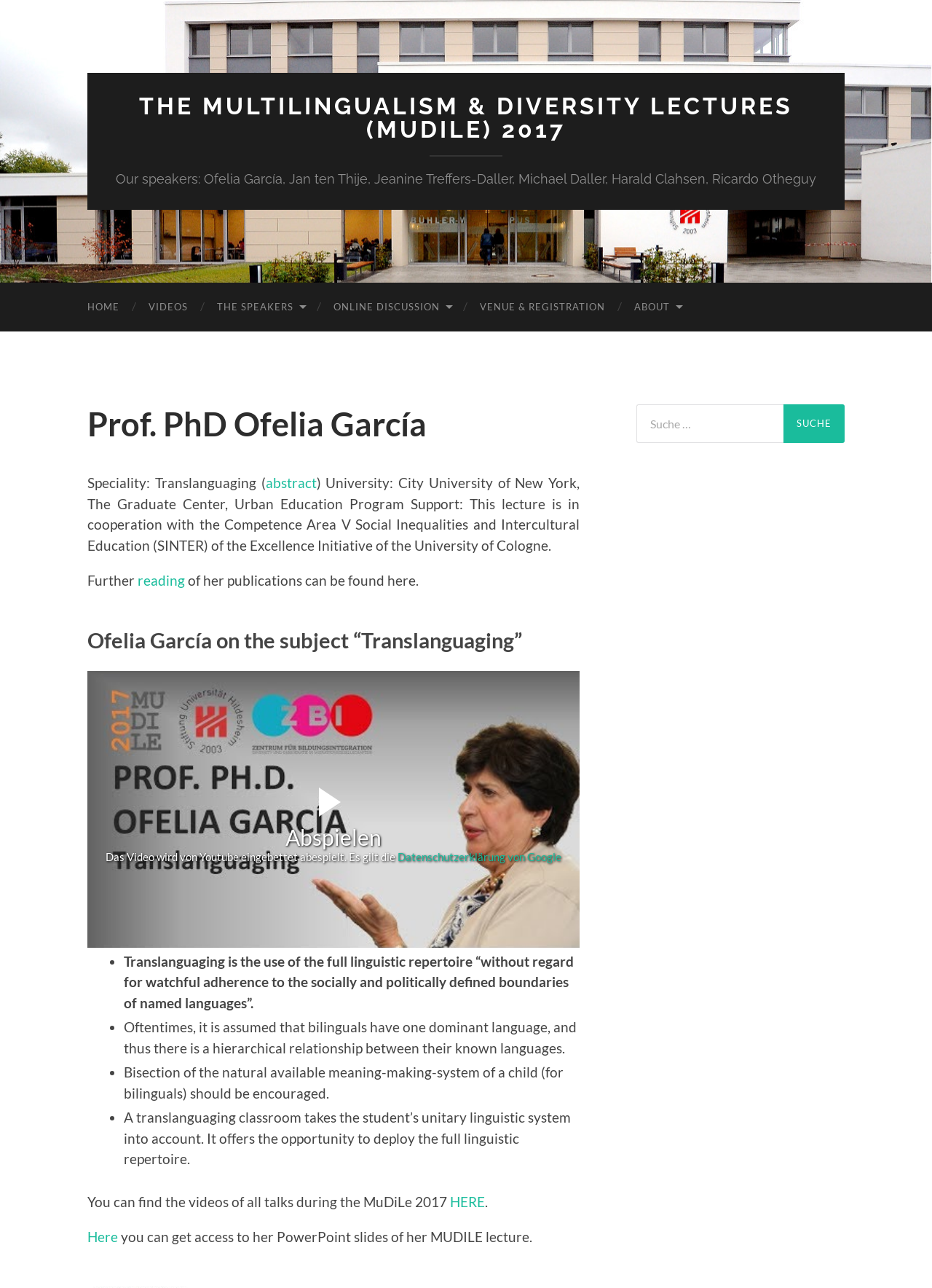What is the name of the program that Ofelia García is associated with?
From the image, respond using a single word or phrase.

Urban Education Program